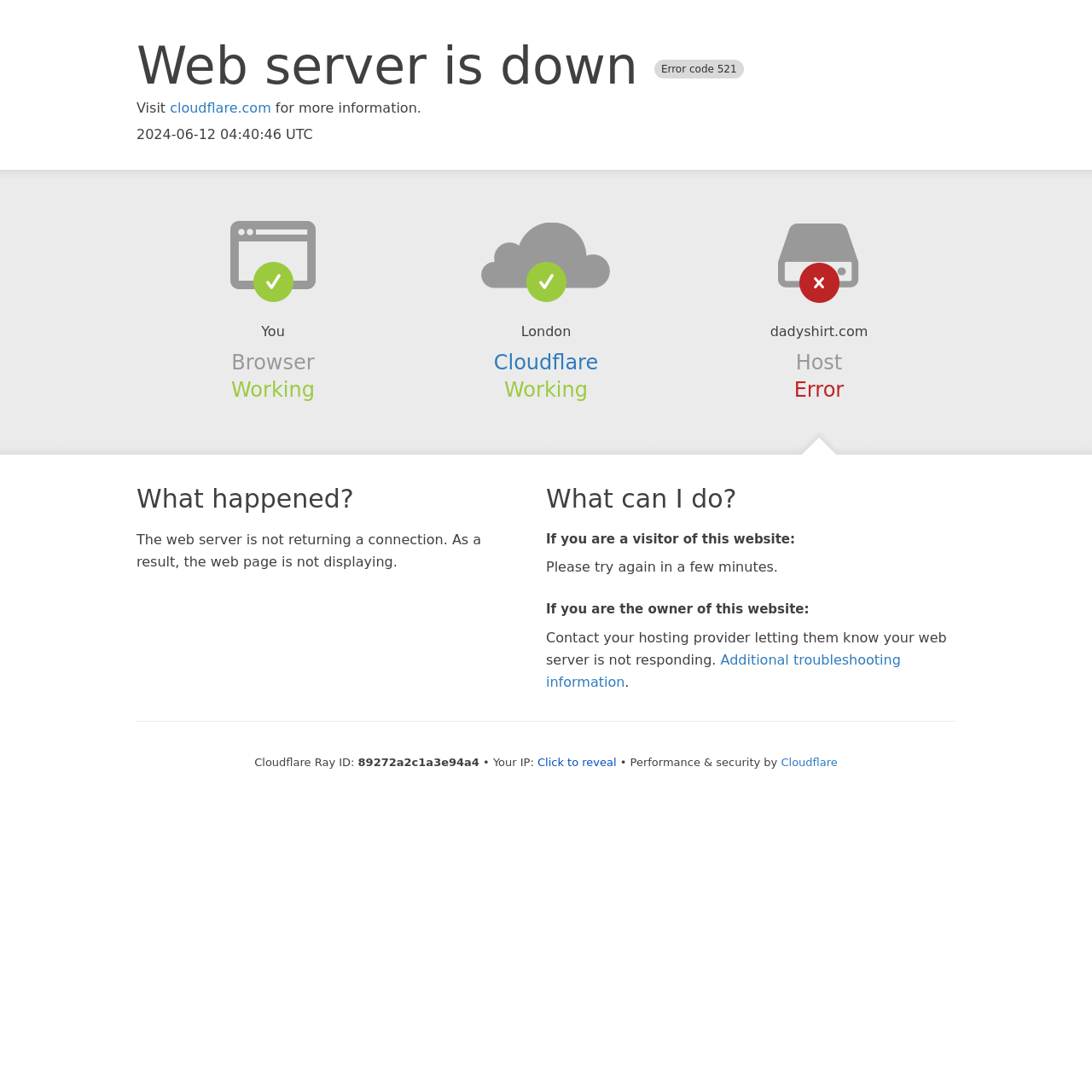Identify the bounding box for the element characterized by the following description: "cloudflare.com".

[0.156, 0.092, 0.248, 0.107]